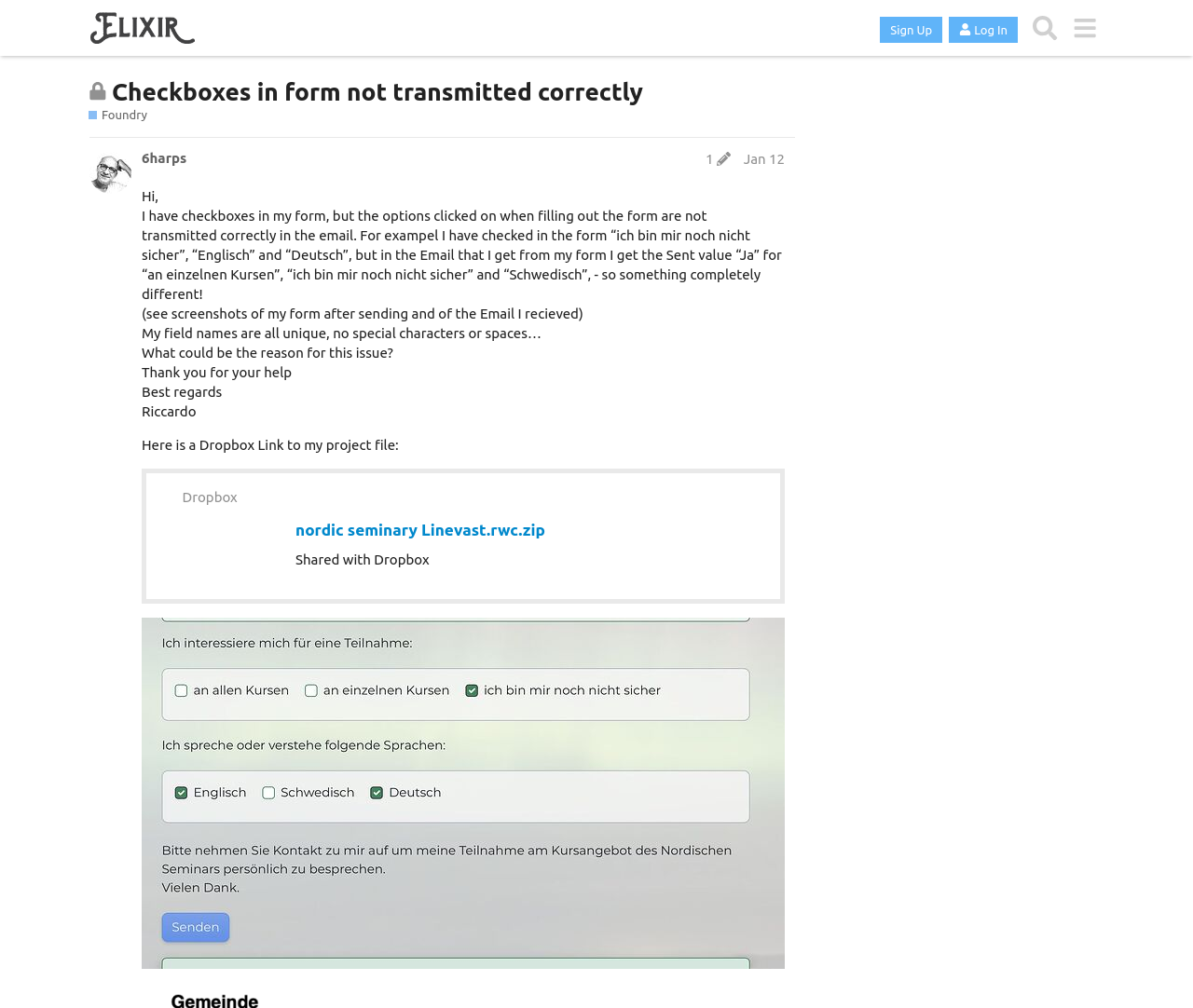Bounding box coordinates are specified in the format (top-left x, top-left y, bottom-right x, bottom-right y). All values are floating point numbers bounded between 0 and 1. Please provide the bounding box coordinate of the region this sentence describes: nordic seminary Linevast.rwc.zip

[0.248, 0.517, 0.457, 0.534]